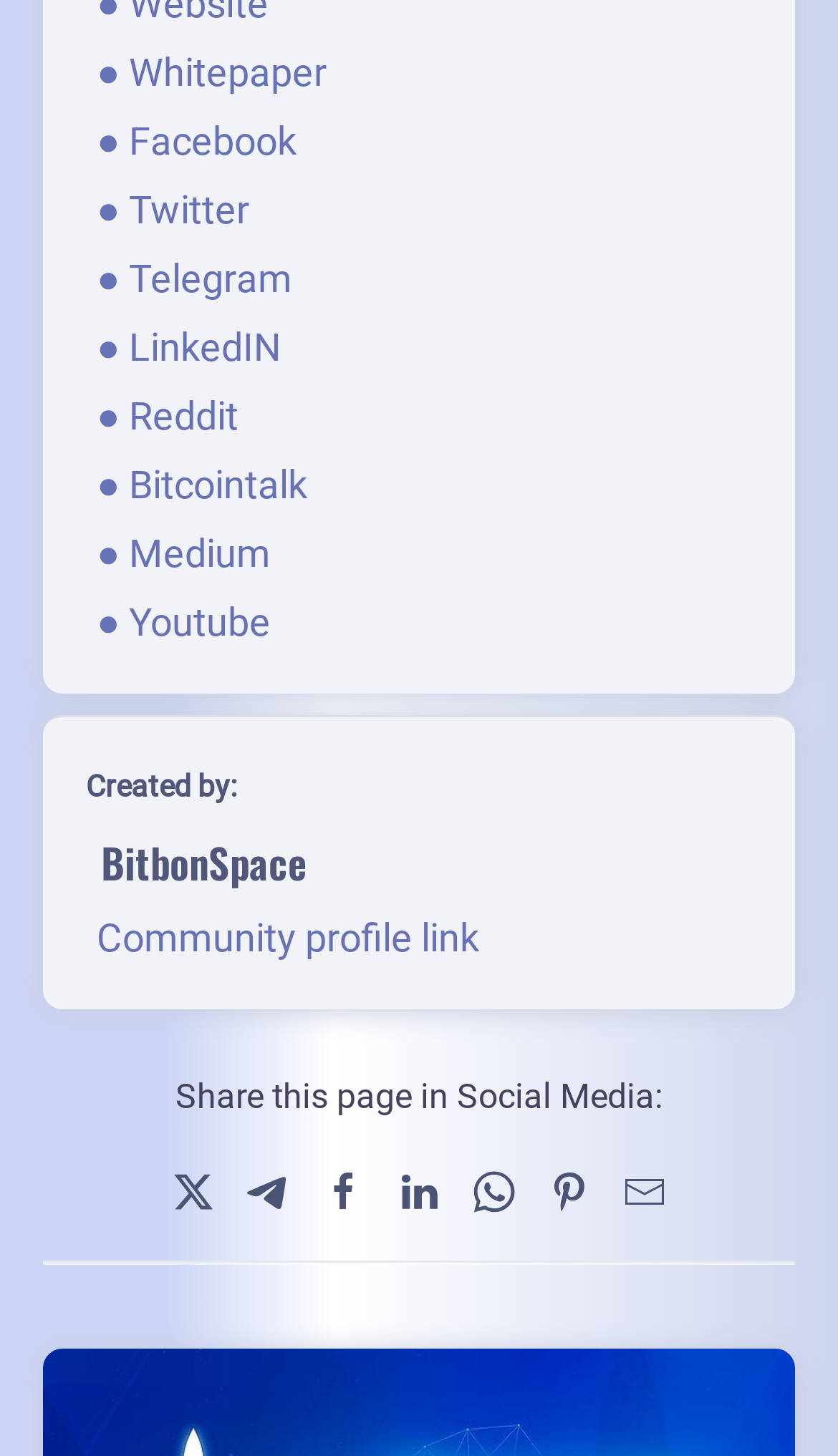Reply to the question below using a single word or brief phrase:
How many icons are available in the top section of the page?

7